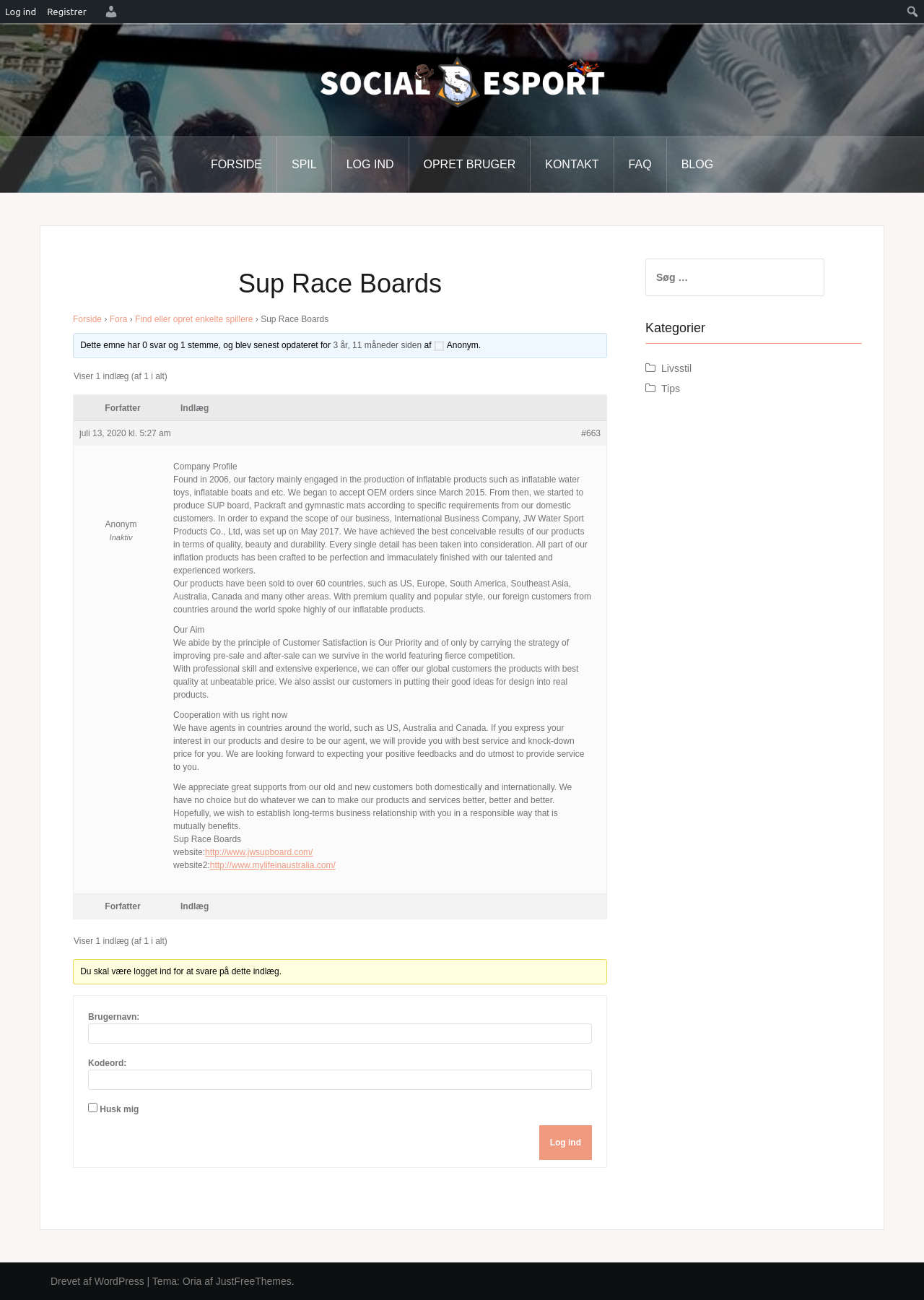Please identify the bounding box coordinates of the clickable region that I should interact with to perform the following instruction: "Click on the 'Log ind' button". The coordinates should be expressed as four float numbers between 0 and 1, i.e., [left, top, right, bottom].

[0.583, 0.866, 0.641, 0.892]